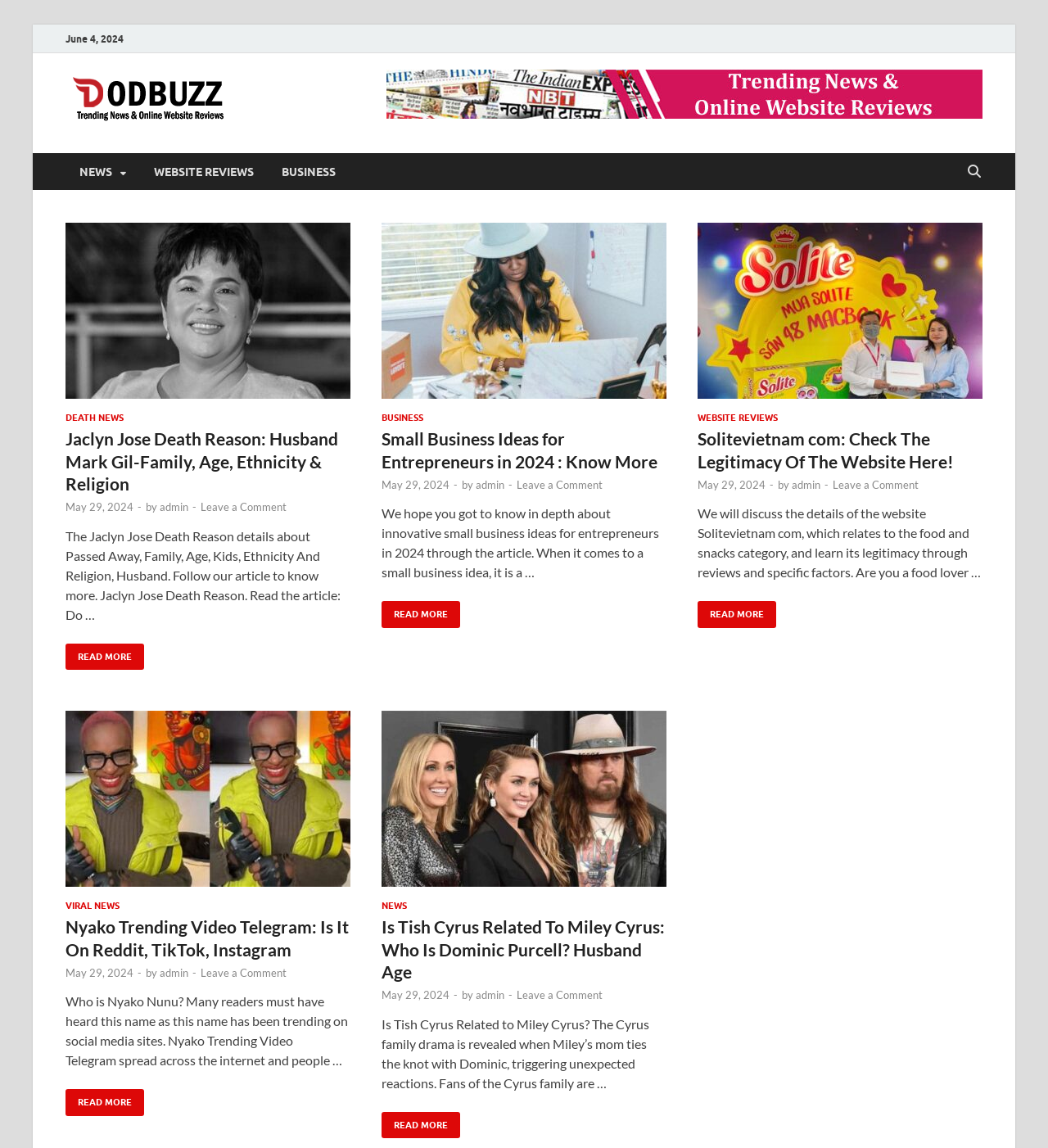Please provide the bounding box coordinate of the region that matches the element description: News. Coordinates should be in the format (top-left x, top-left y, bottom-right x, bottom-right y) and all values should be between 0 and 1.

[0.364, 0.784, 0.388, 0.794]